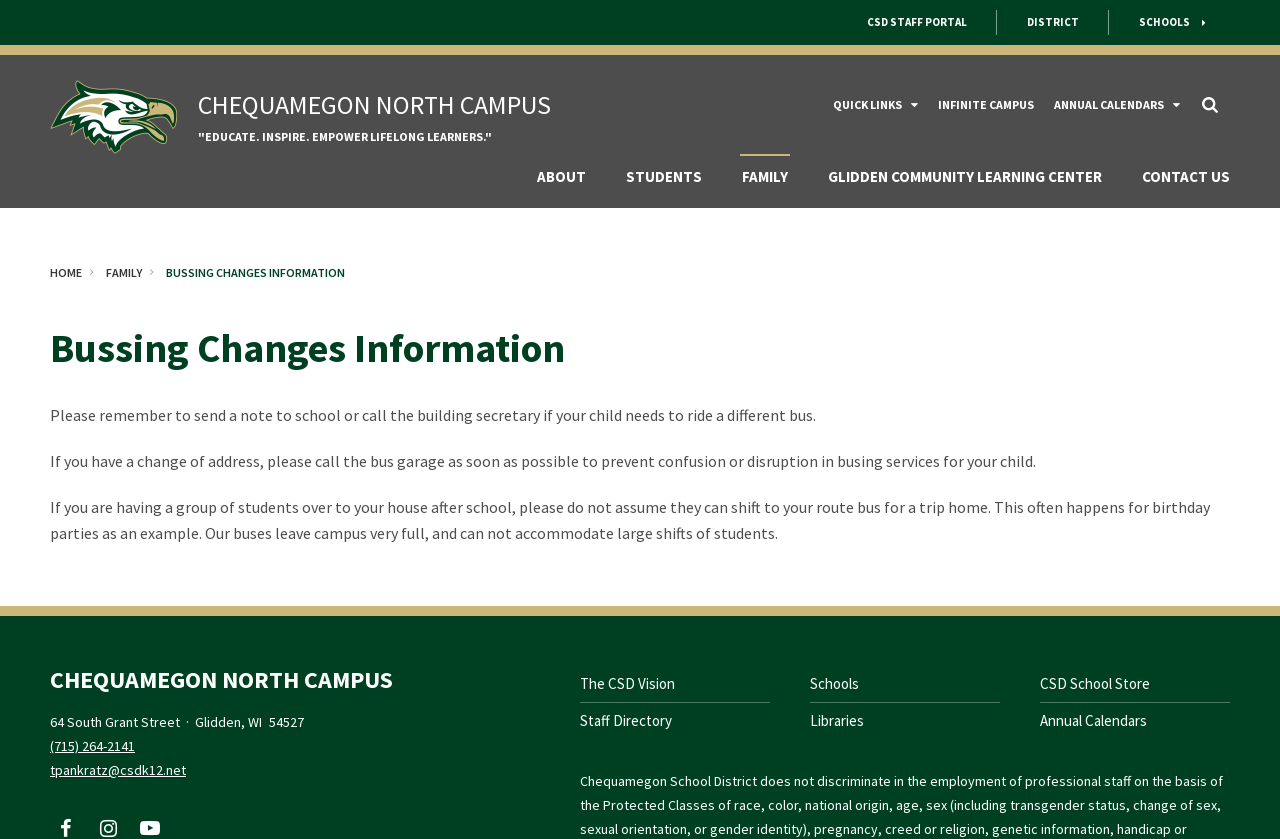Please identify the bounding box coordinates of the region to click in order to complete the task: "Search using the search button". The coordinates must be four float numbers between 0 and 1, specified as [left, top, right, bottom].

[0.93, 0.095, 0.961, 0.155]